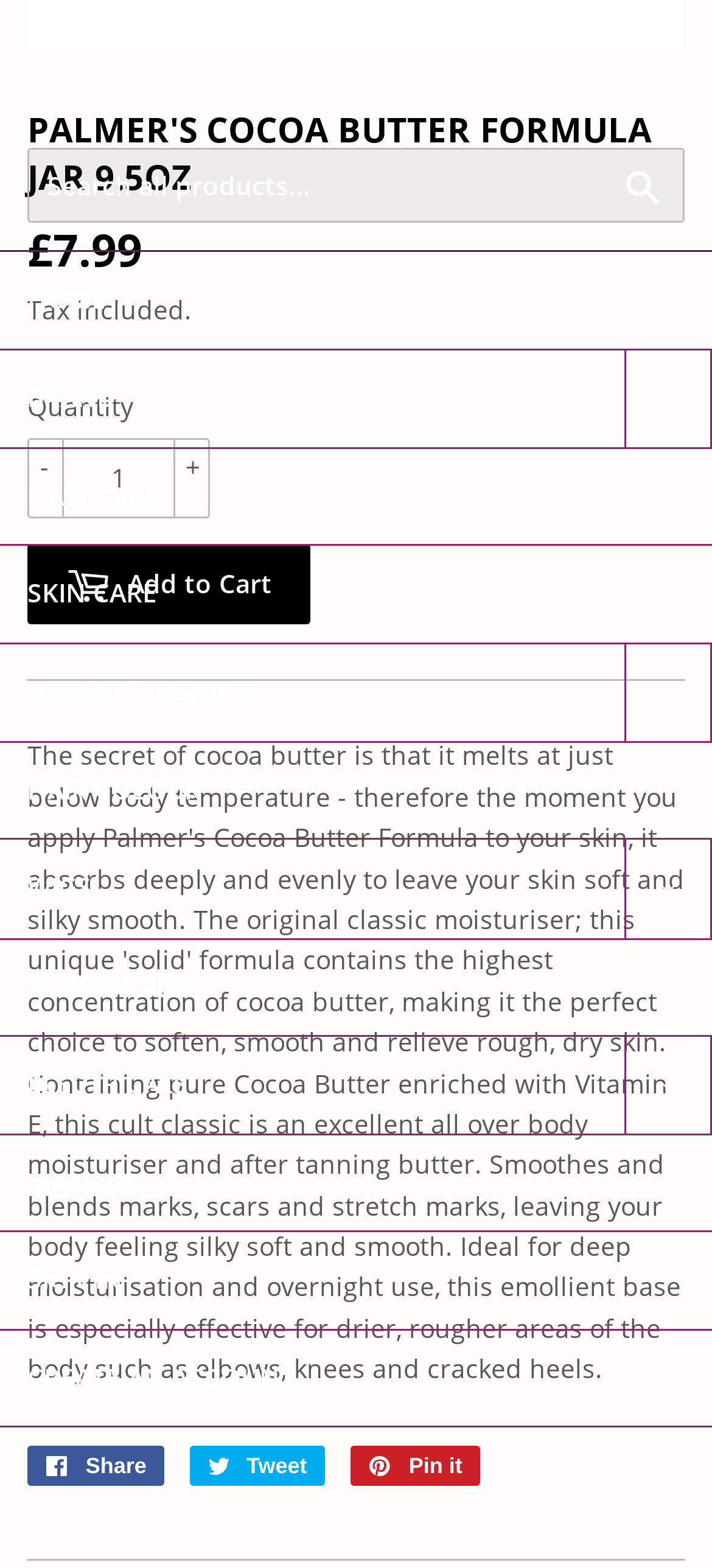Please locate the UI element described by "Add to Cart" and provide its bounding box coordinates.

[0.038, 0.347, 0.436, 0.399]